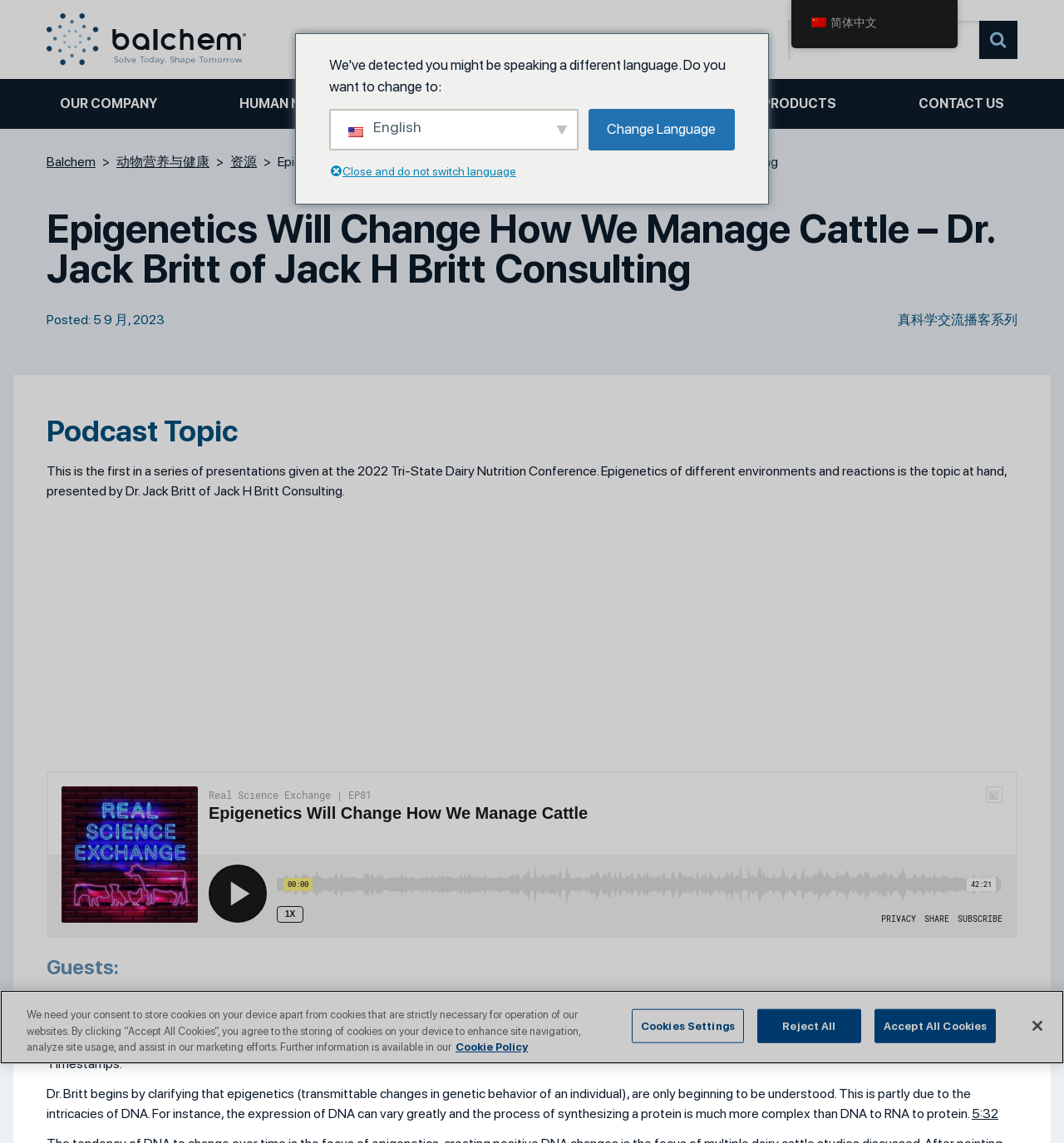What is the topic of this podcast?
Could you please answer the question thoroughly and with as much detail as possible?

Based on the webpage, I can see that the main heading is 'Epigenetics Will Change How We Manage Cattle – Dr. Jack Britt of Jack H Britt Consulting', and the podcast topic is mentioned as 'Epigenetics of different environments and reactions' in the description. Therefore, the topic of this podcast is Epigenetics.